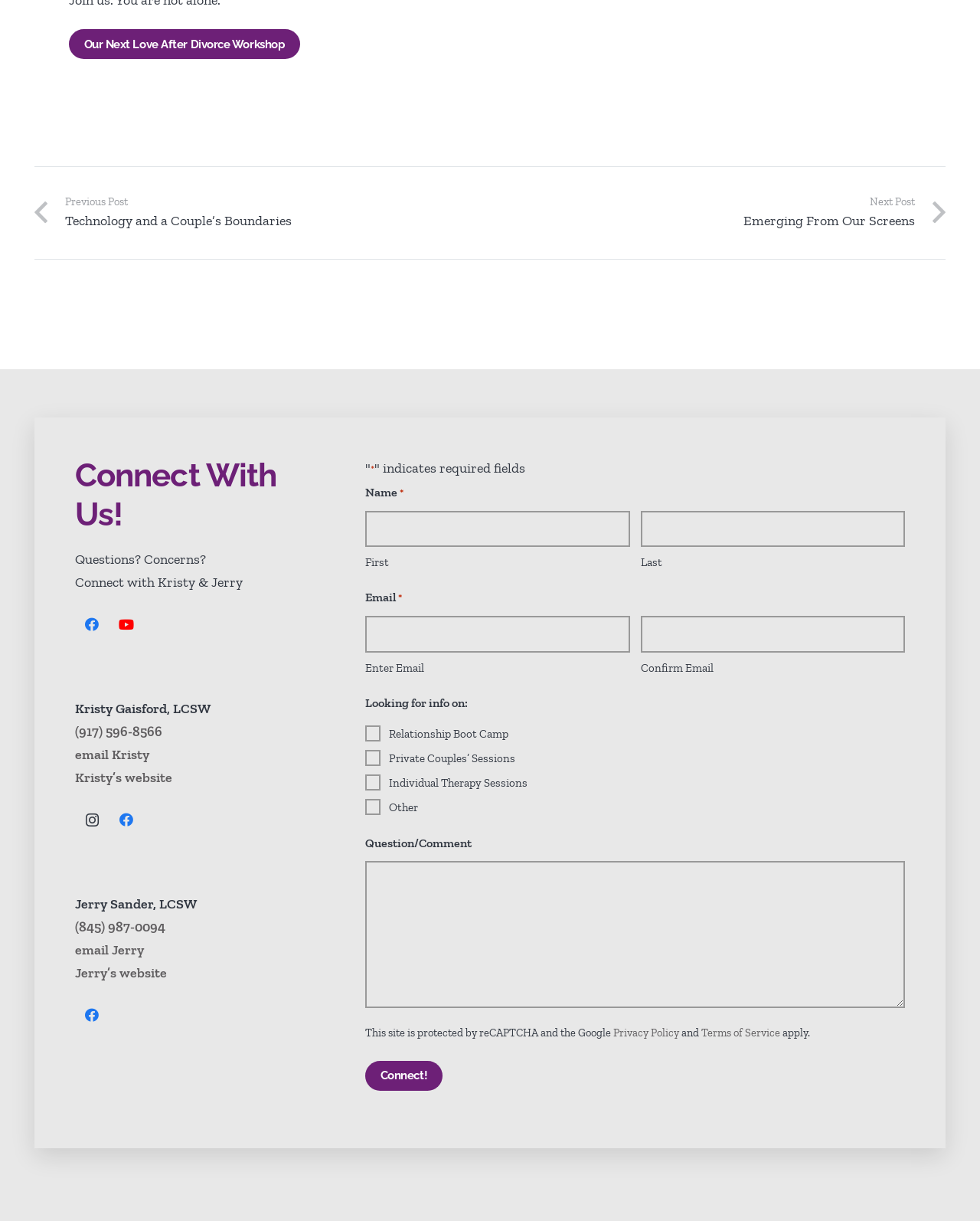Identify the bounding box coordinates of the element that should be clicked to fulfill this task: "Click on the 'Our Next Love After Divorce Workshop' link". The coordinates should be provided as four float numbers between 0 and 1, i.e., [left, top, right, bottom].

[0.07, 0.024, 0.306, 0.048]